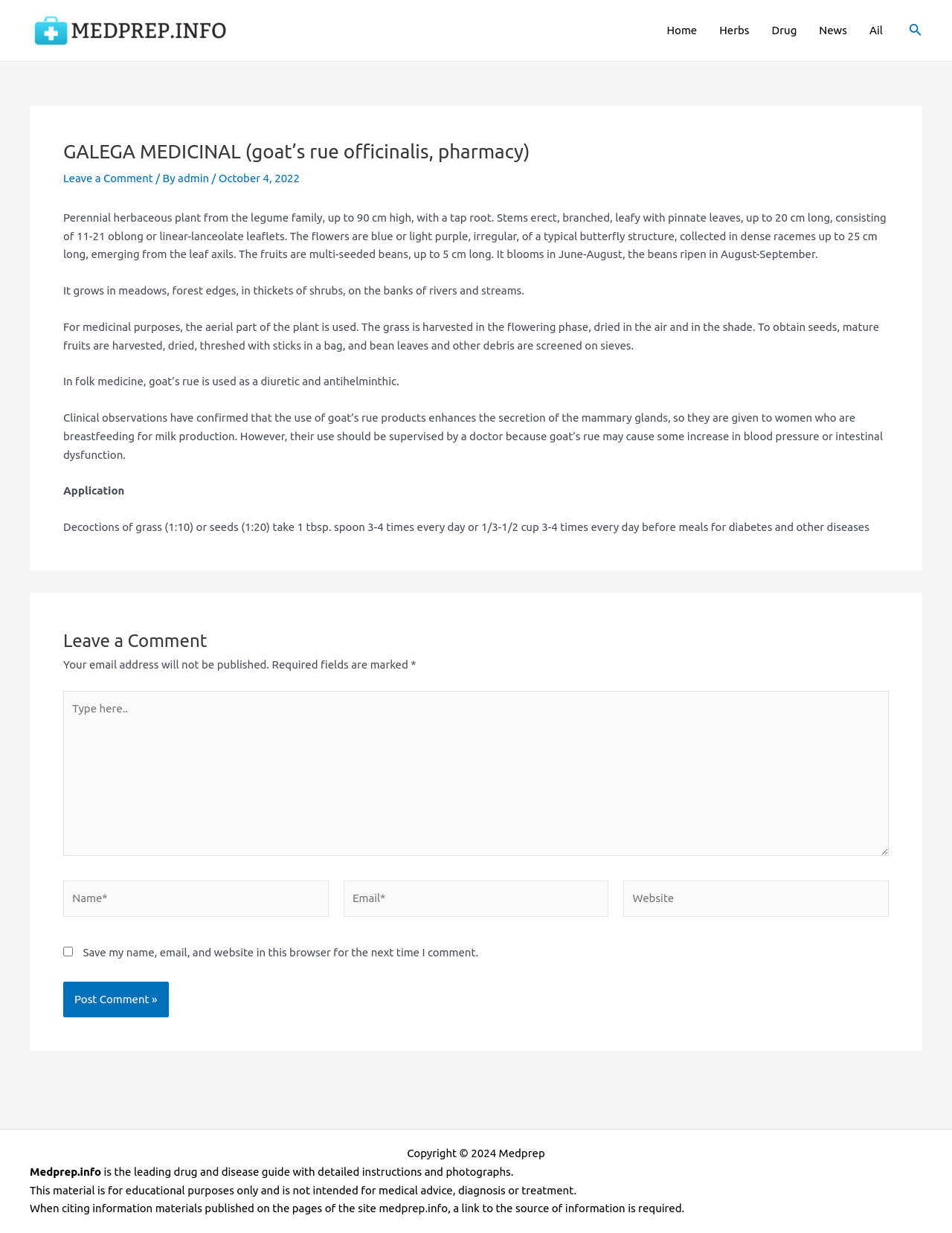Locate the bounding box coordinates of the segment that needs to be clicked to meet this instruction: "Click the 'Home' link".

[0.689, 0.001, 0.744, 0.049]